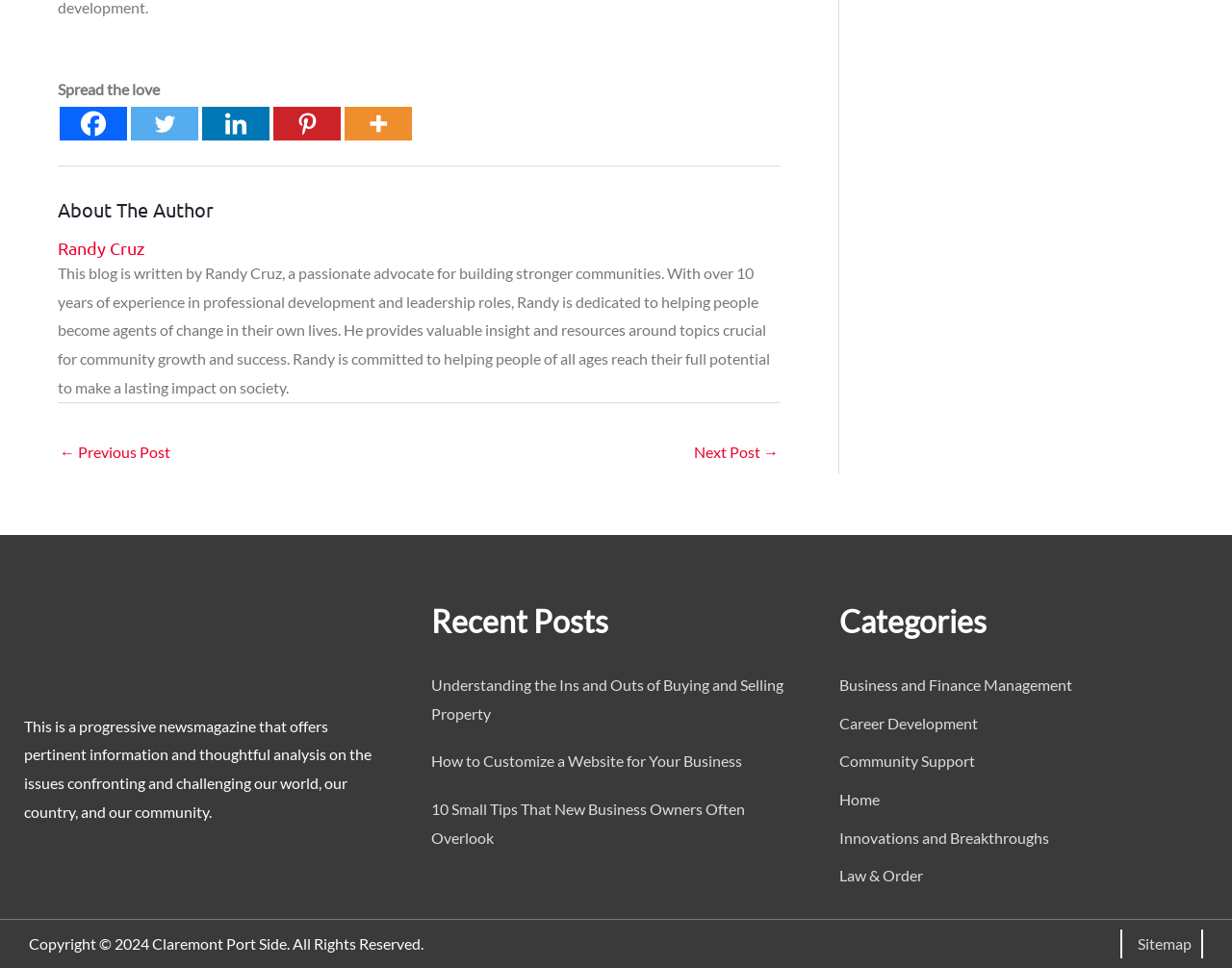How many social media links are there?
Refer to the image and respond with a one-word or short-phrase answer.

5